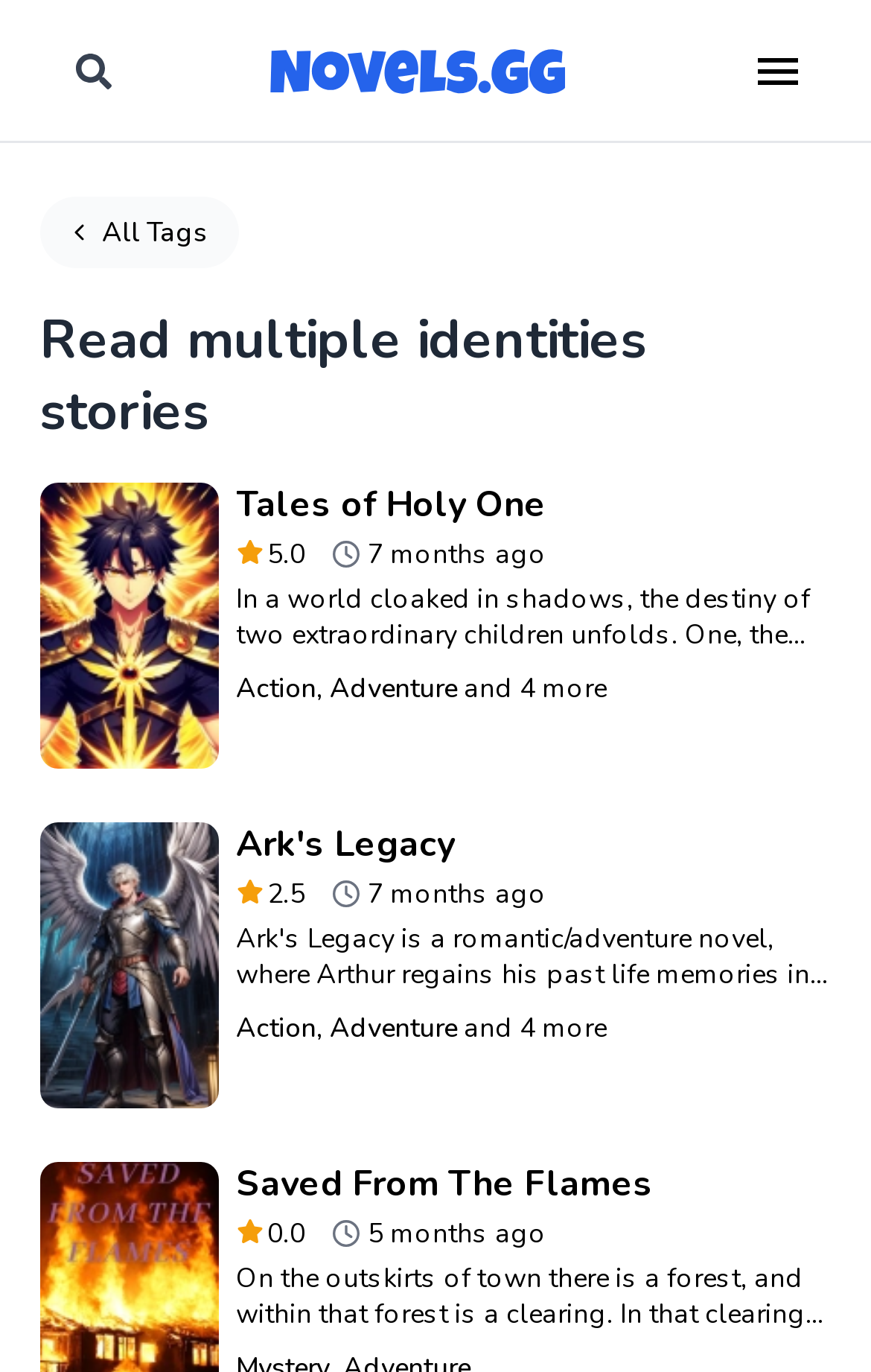Using the webpage screenshot, find the UI element described by parent_node: Novels GG. Provide the bounding box coordinates in the format (top-left x, top-left y, bottom-right x, bottom-right y), ensuring all values are floating point numbers between 0 and 1.

[0.046, 0.012, 0.169, 0.09]